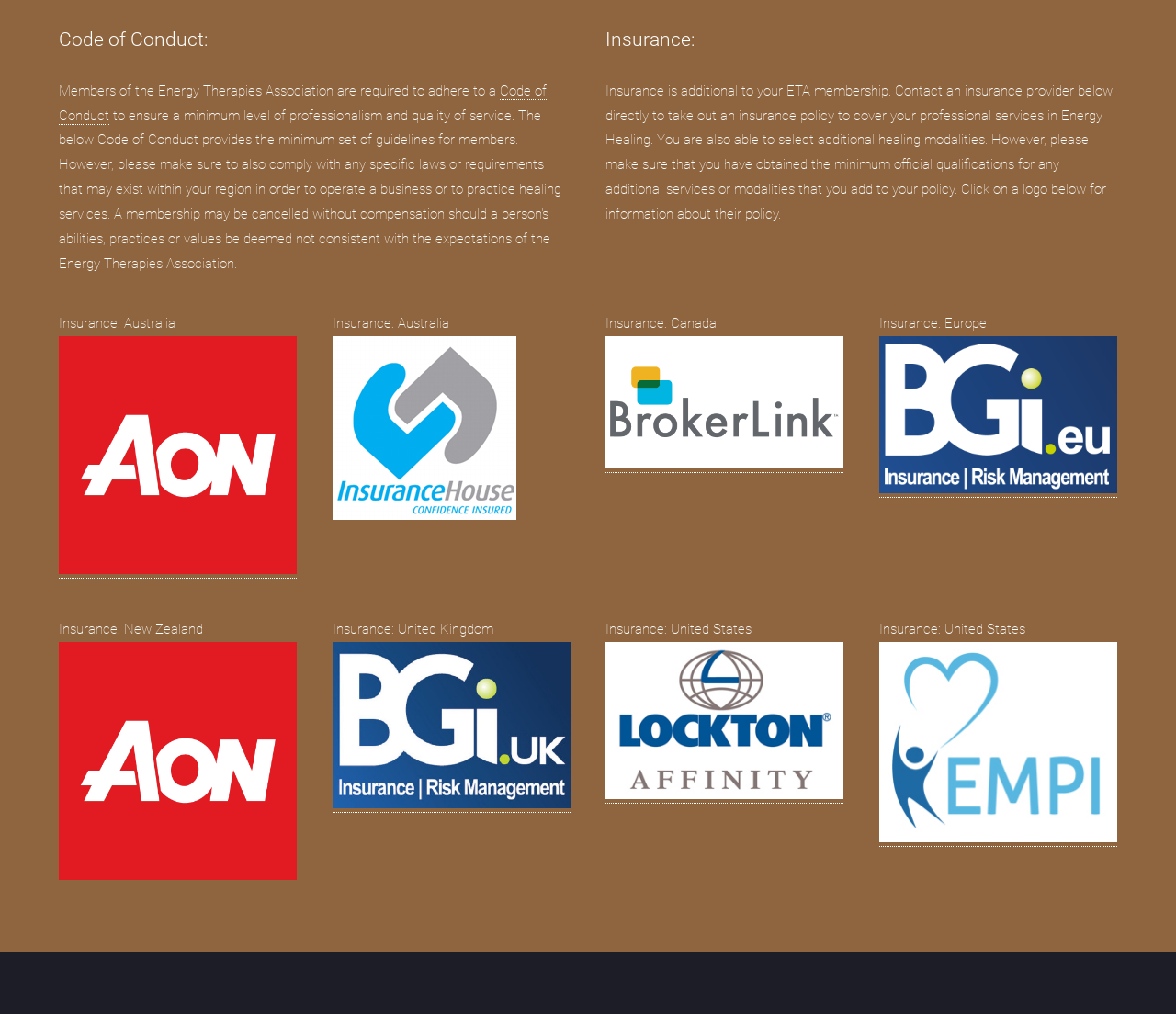How many insurance providers are listed for Australia?
Respond to the question with a well-detailed and thorough answer.

There is one insurance provider listed for Australia, which can be determined by looking at the section 'Insurance: Australia' and finding one link and image corresponding to an insurance provider.